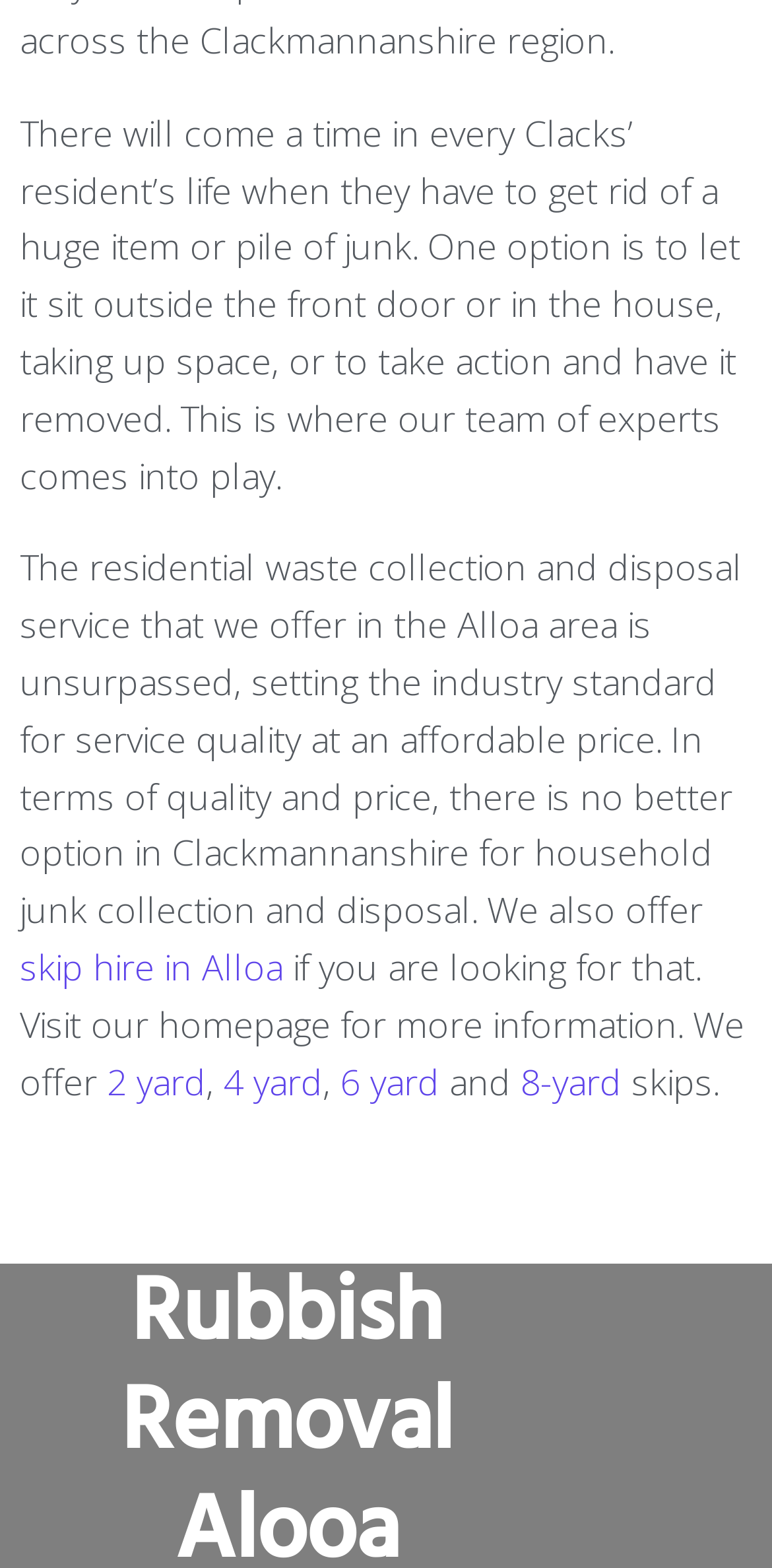What is the alternative to letting junk sit outside?
Based on the image, provide your answer in one word or phrase.

Have it removed